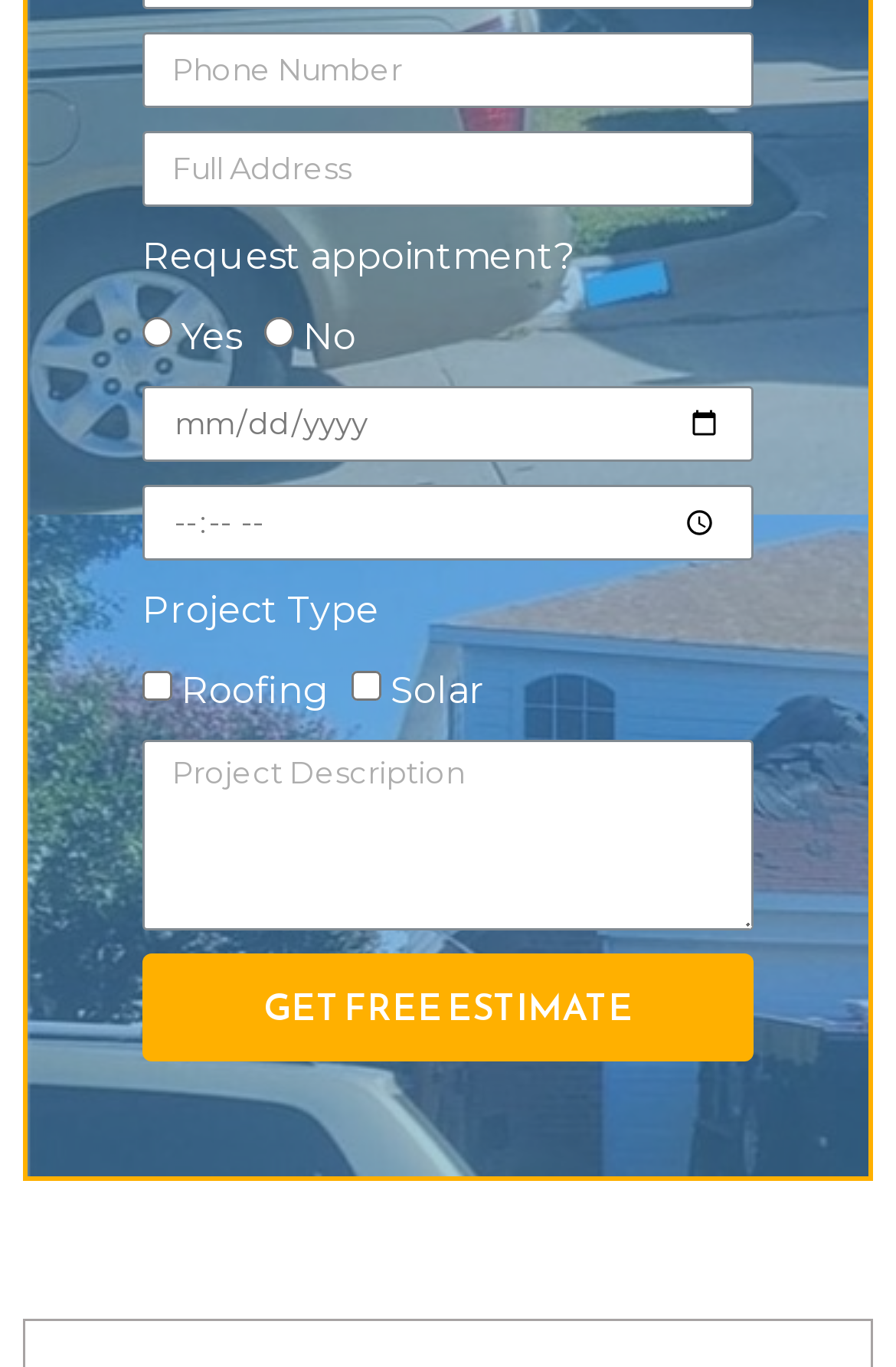Using the information in the image, give a comprehensive answer to the question: 
What is the purpose of this webpage?

Based on the webpage's structure and elements, it appears to be a form for requesting an appointment. The presence of fields for phone number, full address, date, and time, as well as a 'GET FREE ESTIMATE' button, suggests that the user is intended to provide information to schedule an appointment.